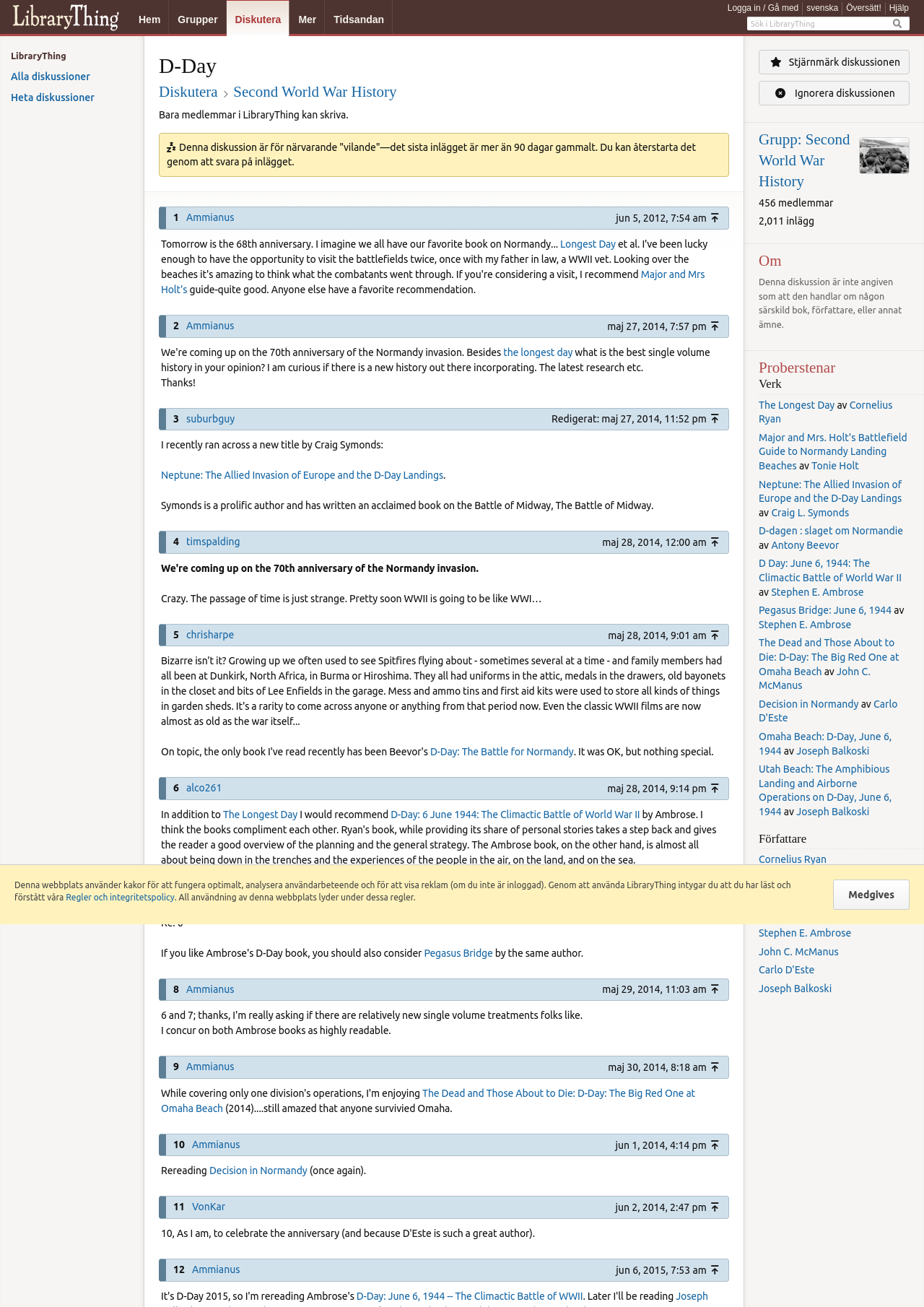What language is the website currently in?
Answer the question based on the image using a single word or a brief phrase.

Swedish